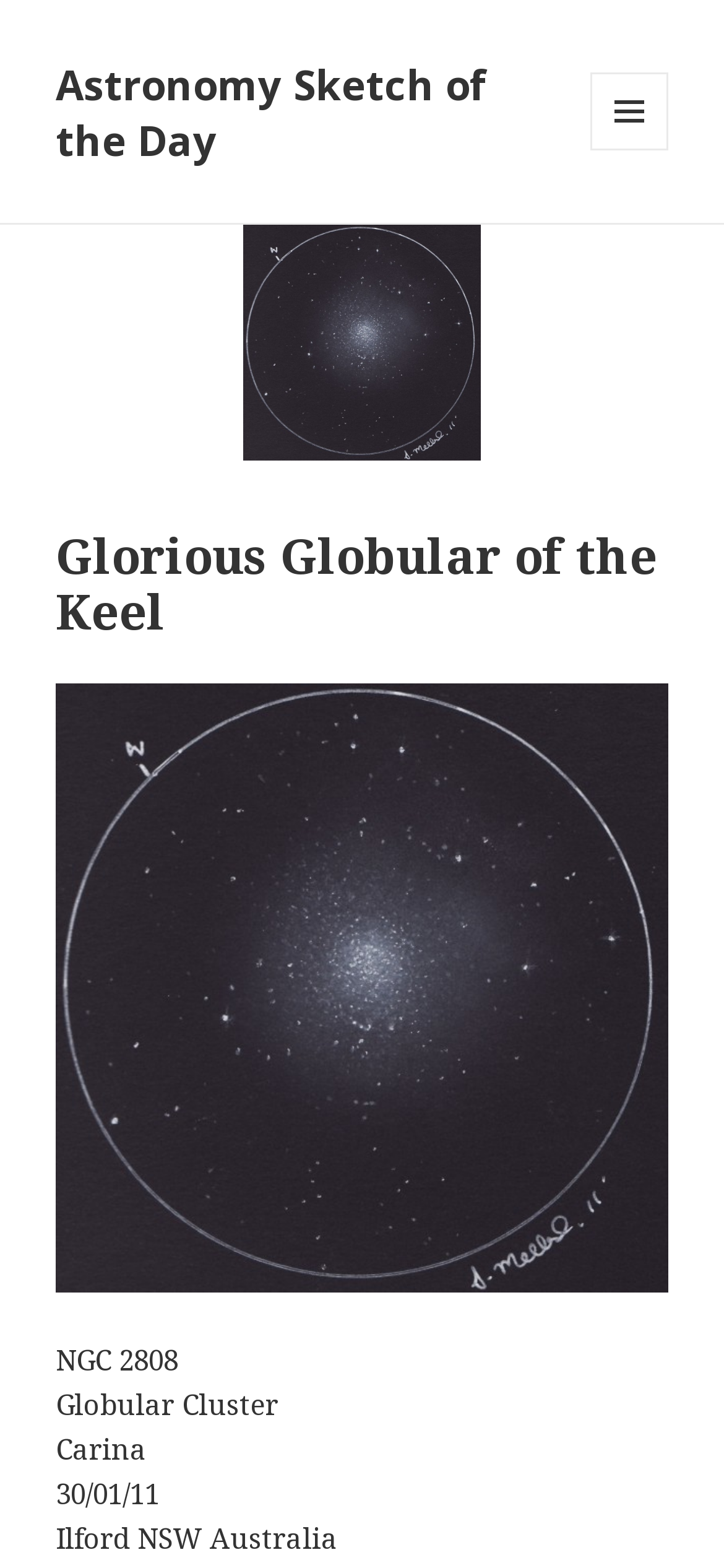Please extract and provide the main headline of the webpage.

Glorious Globular of the Keel